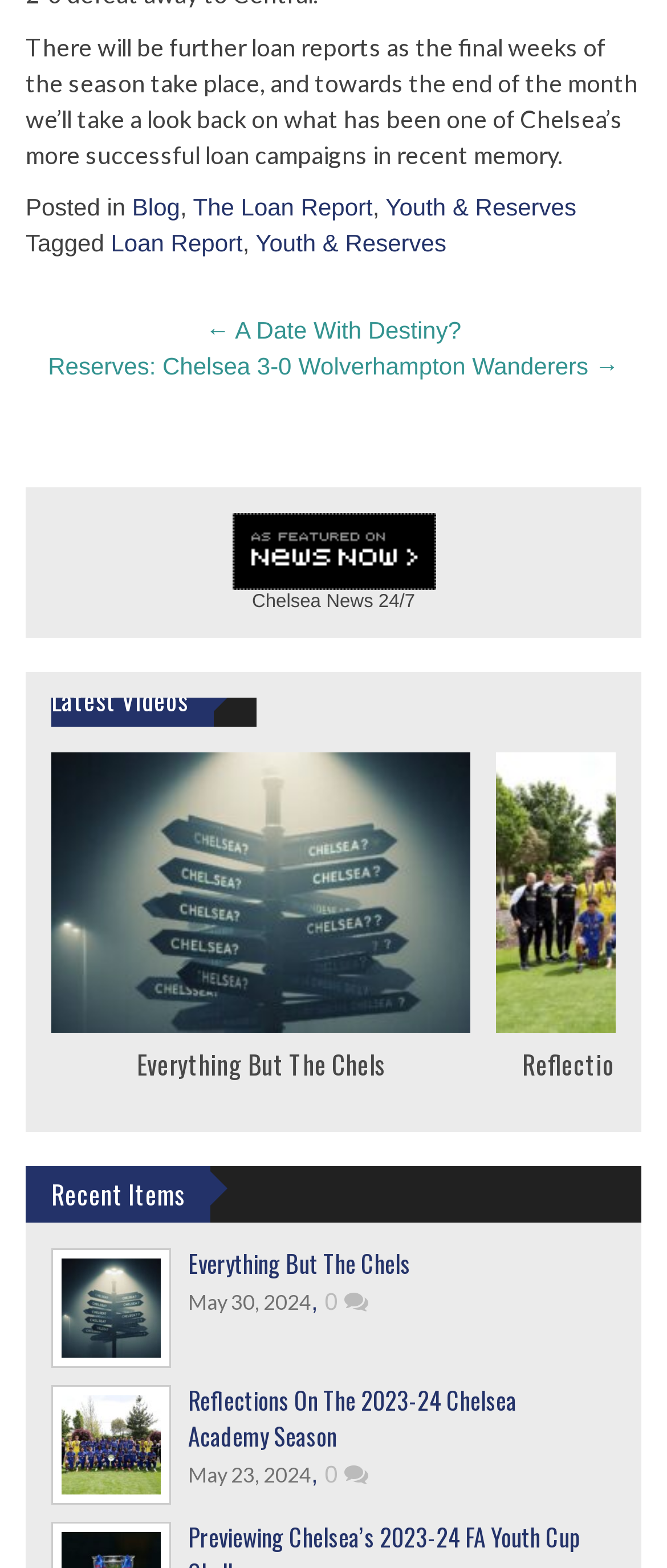Using a single word or phrase, answer the following question: 
What is the name of the website featured in the image?

NewsNow